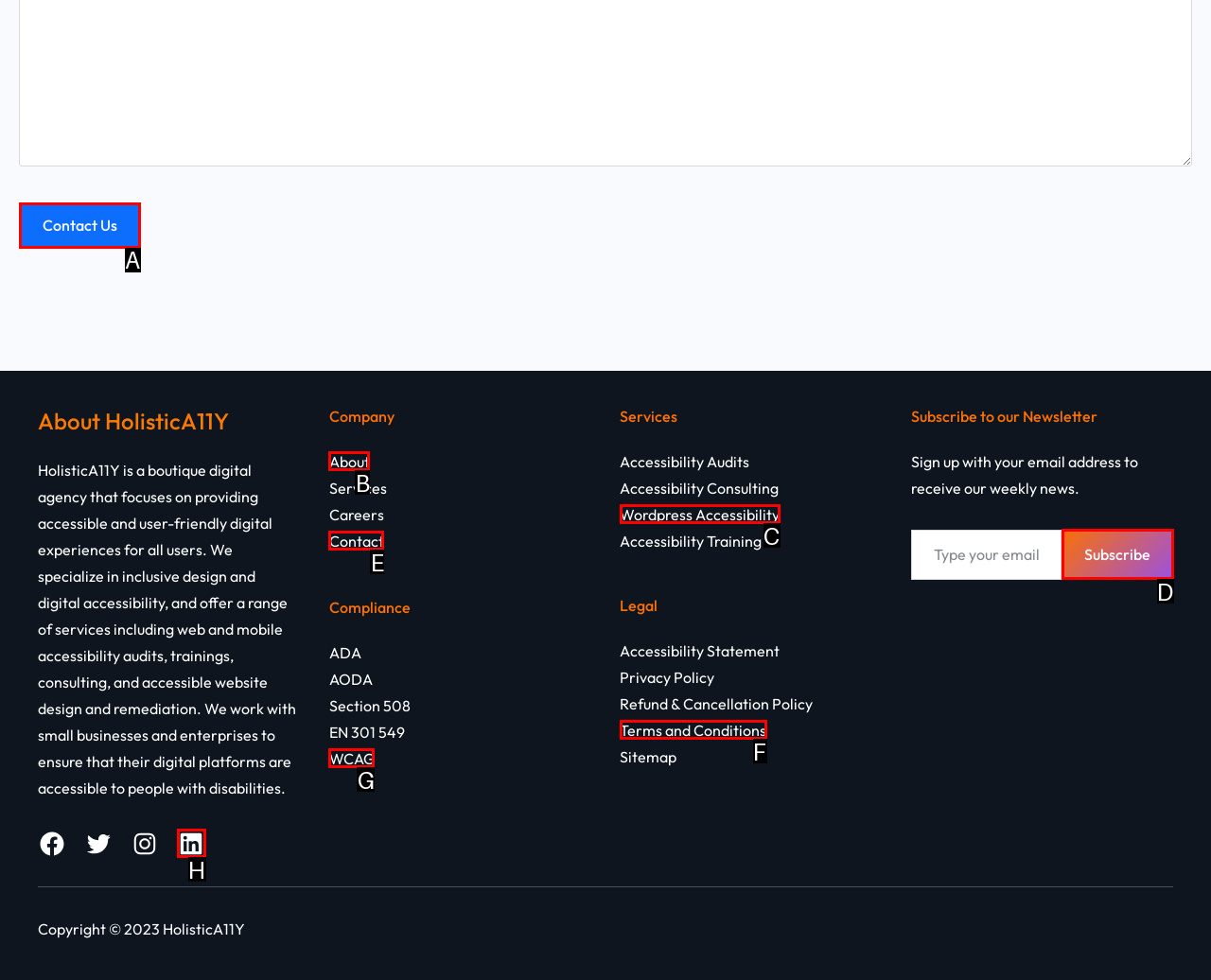Specify which element within the red bounding boxes should be clicked for this task: Click Contact Us Respond with the letter of the correct option.

A